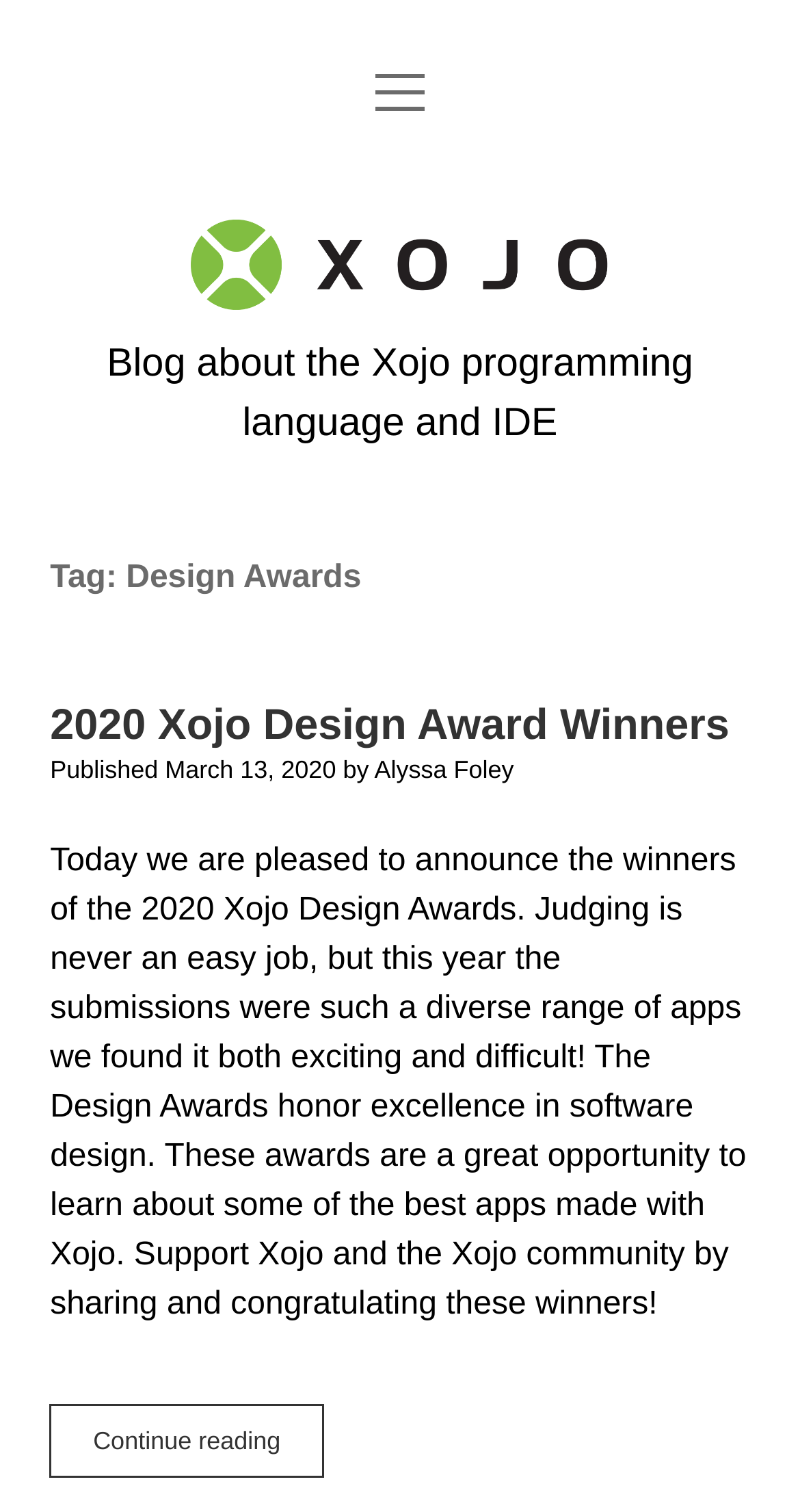When was the blog post published?
Using the image, provide a detailed and thorough answer to the question.

I found the answer by examining the StaticText element with the text 'Published March 13, 2020', which indicates the publication date of the blog post.